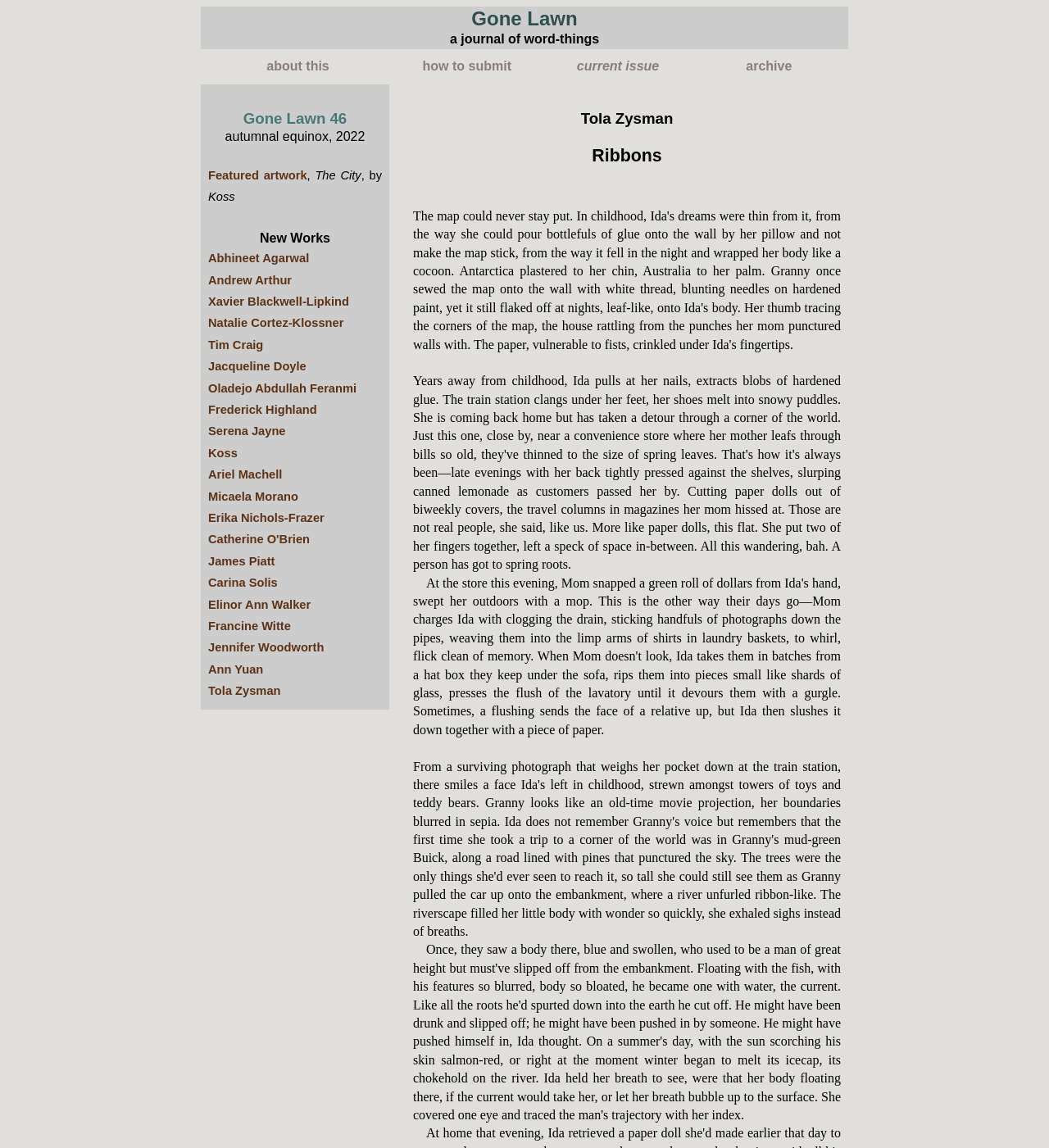What is the title of the featured artwork?
Provide a comprehensive and detailed answer to the question.

The title of the featured artwork can be found in the LayoutTableCell with the text 'Featured artwork, The City, by Koss'. The title is 'The City'.